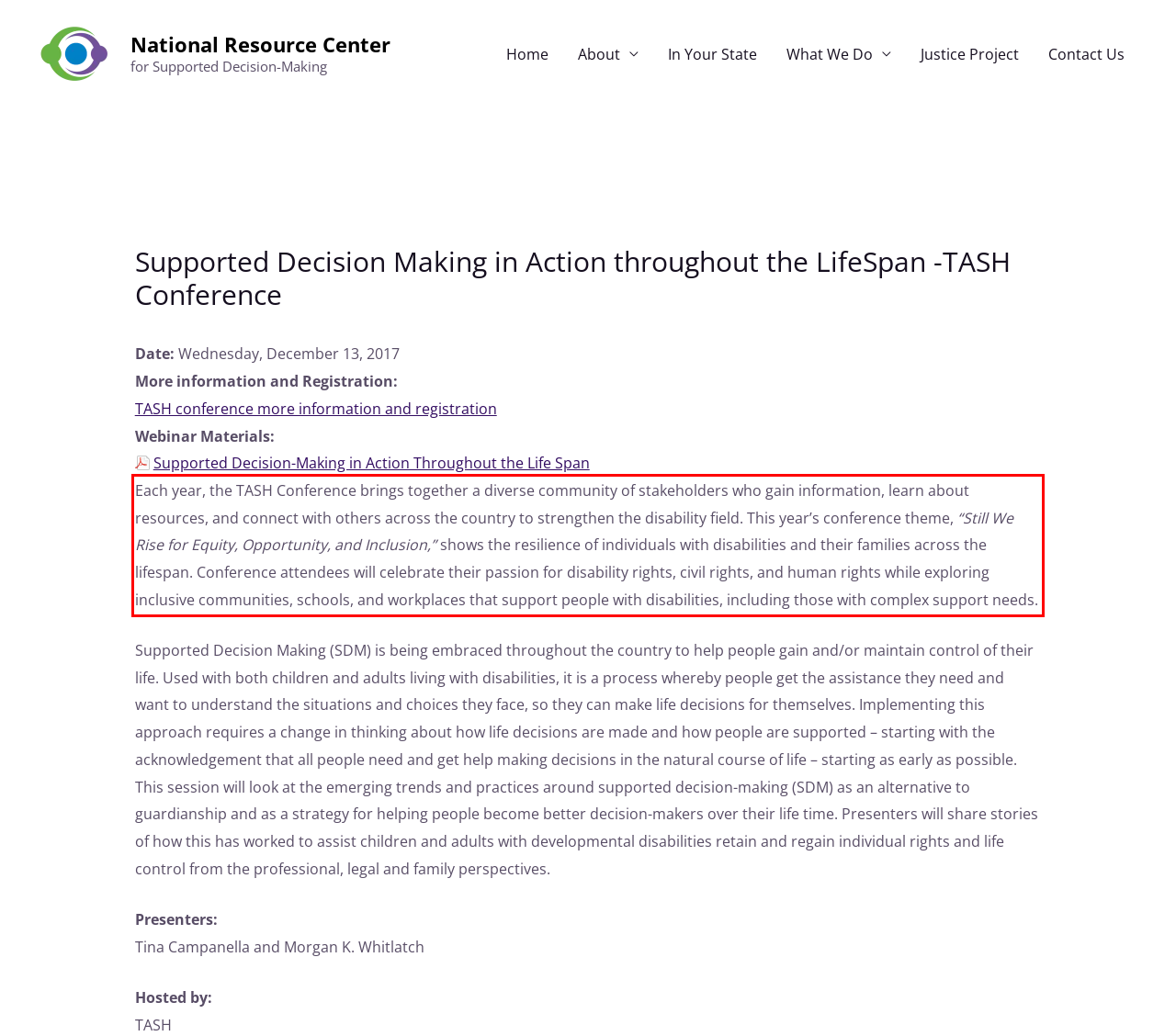Given a screenshot of a webpage containing a red bounding box, perform OCR on the text within this red bounding box and provide the text content.

Each year, the TASH Conference brings together a diverse community of stakeholders who gain information, learn about resources, and connect with others across the country to strengthen the disability field. This year’s conference theme, “Still We Rise for Equity, Opportunity, and Inclusion,” shows the resilience of individuals with disabilities and their families across the lifespan. Conference attendees will celebrate their passion for disability rights, civil rights, and human rights while exploring inclusive communities, schools, and workplaces that support people with disabilities, including those with complex support needs.